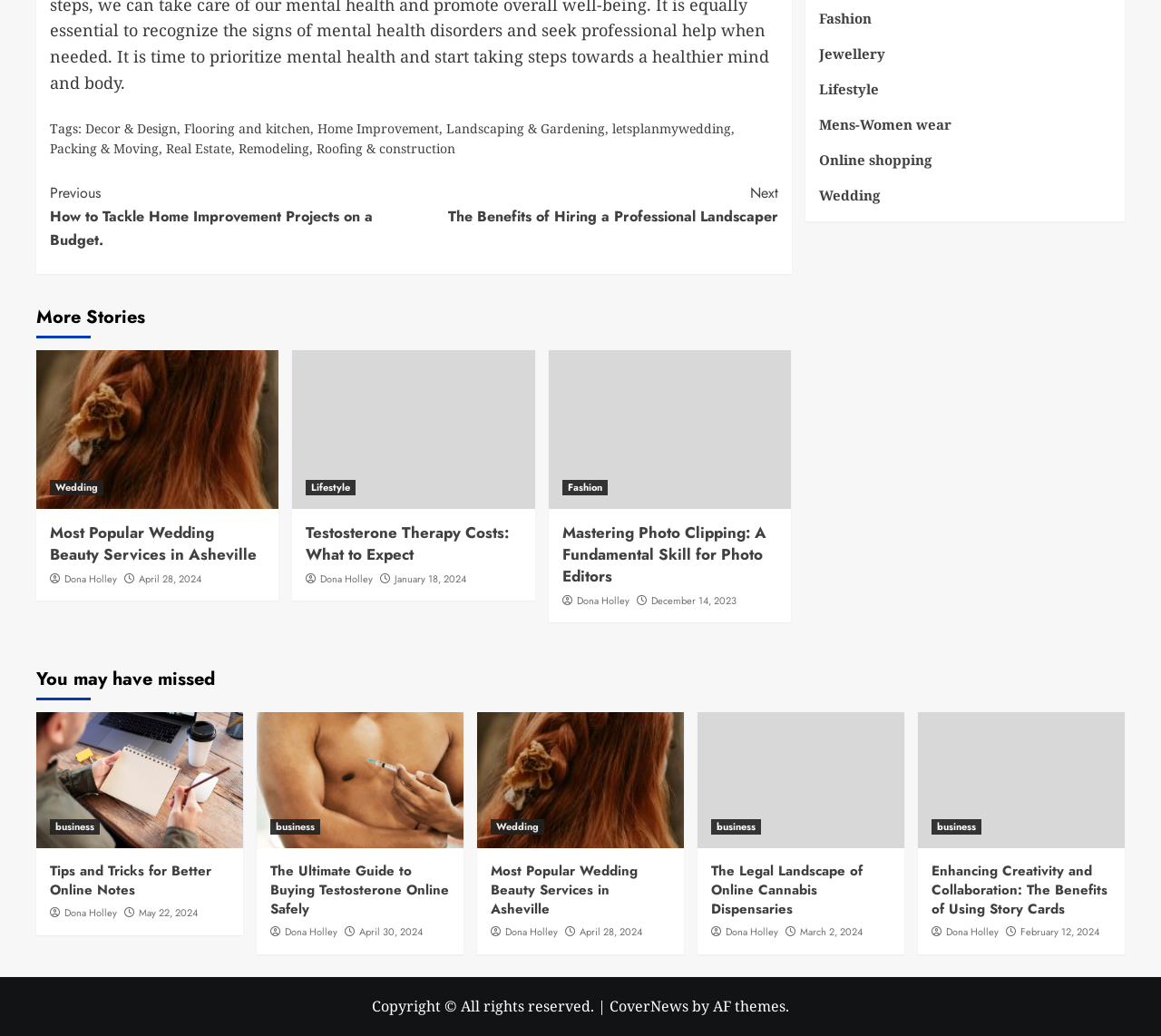Respond to the question below with a single word or phrase: How many articles are listed under 'More Stories'?

3